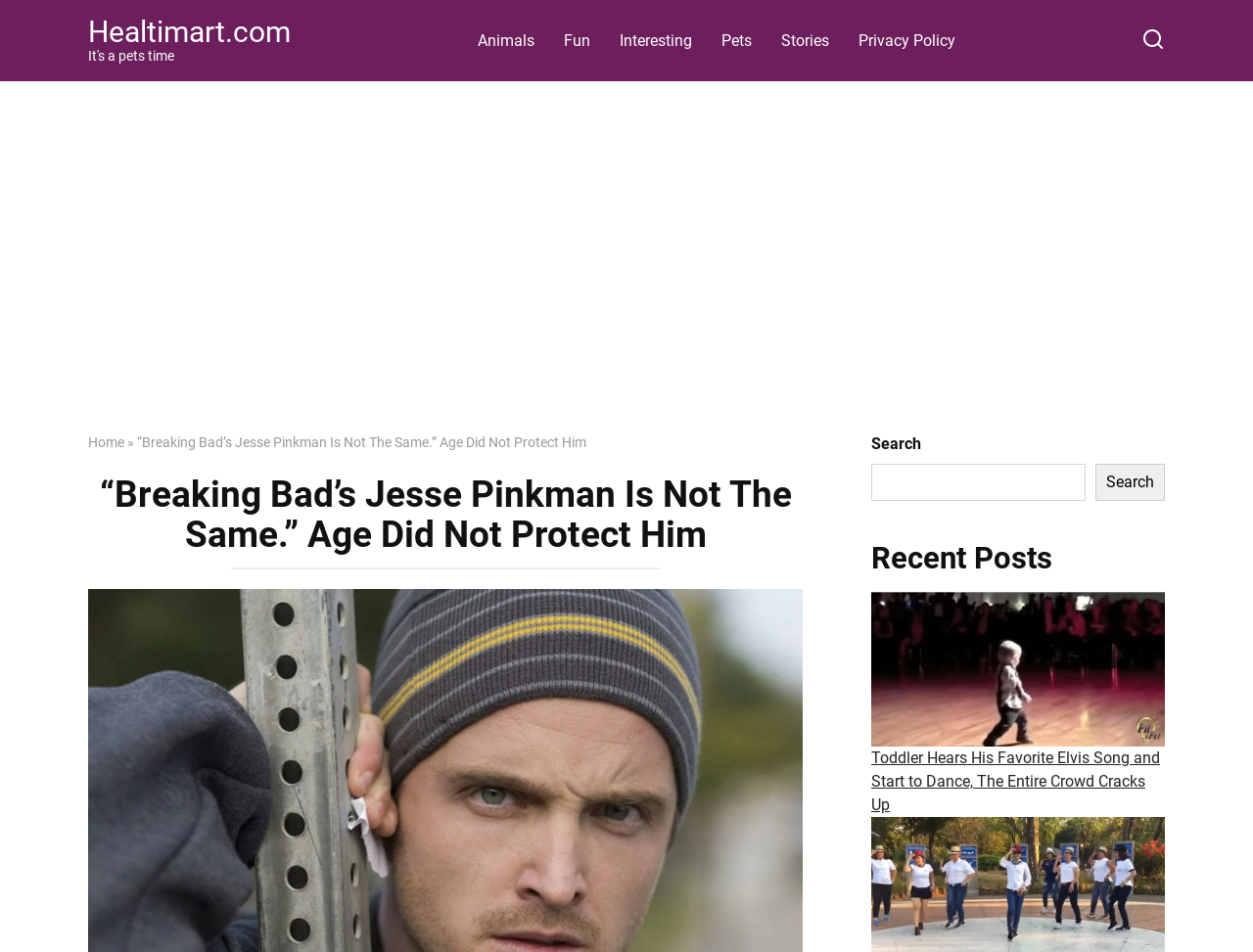Specify the bounding box coordinates (top-left x, top-left y, bottom-right x, bottom-right y) of the UI element in the screenshot that matches this description: Animals

[0.369, 0.01, 0.438, 0.076]